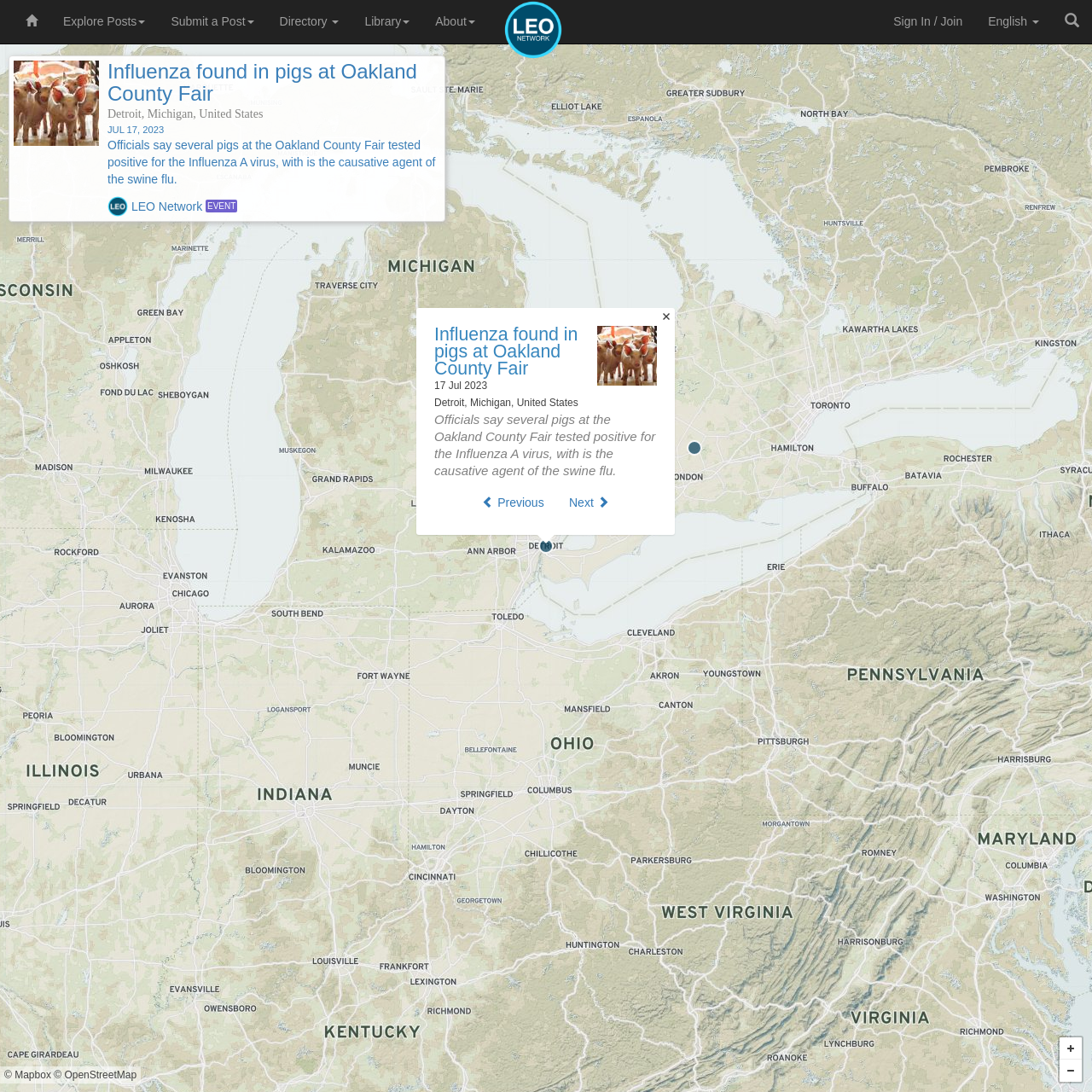Provide the bounding box coordinates of the UI element this sentence describes: "alt="LEO Network"".

[0.461, 0.02, 0.516, 0.033]